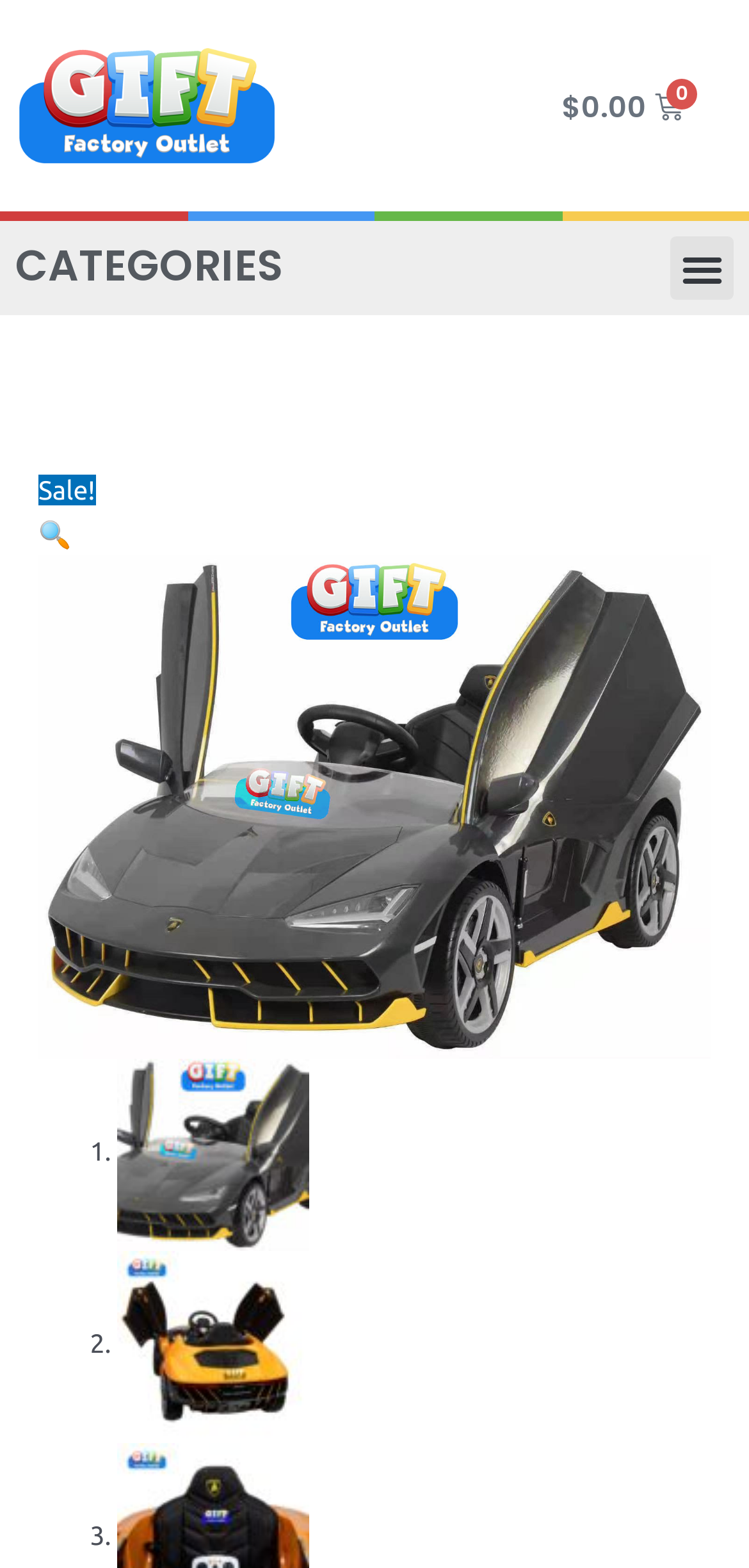Answer briefly with one word or phrase:
How many images are there?

3